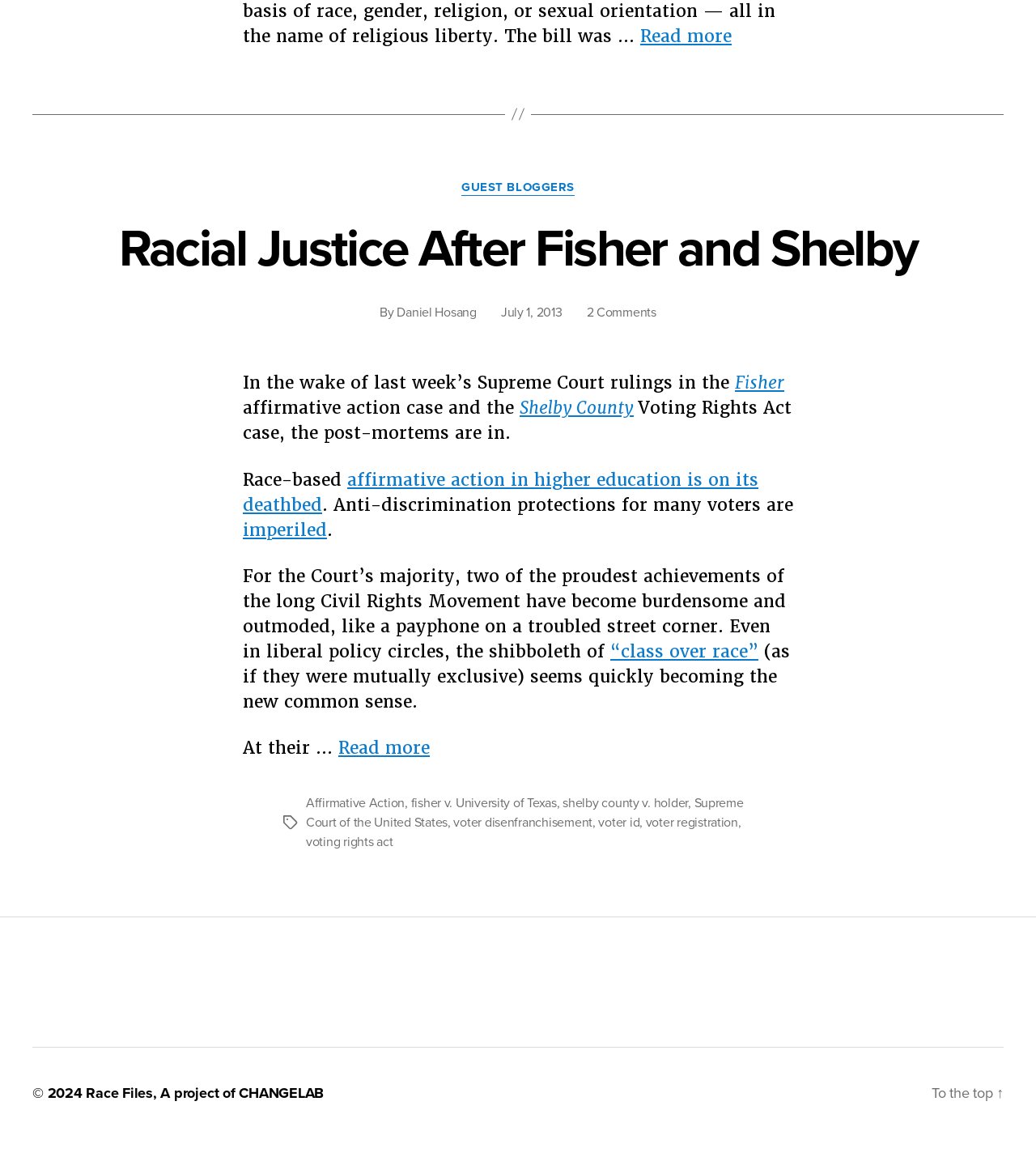Find the bounding box coordinates of the element to click in order to complete the given instruction: "Read more about Racial Justice After Fisher and Shelby."

[0.114, 0.206, 0.886, 0.26]